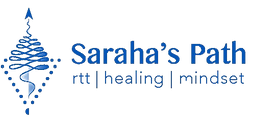Offer a detailed explanation of what is depicted in the image.

The image features the logo of "Sarah's Path," designed to evoke a sense of healing and mindfulness. It incorporates a spiral motif alongside flowing lines, symbolizing growth and transformation. The logo's color scheme—predominantly blue—suggests calmness and tranquility, aligning with the themes of RTT (Rapid Transformation Therapy), healing, and positive mindset work. This branding is integral to representing the values and services offered by Sarah's Path, which focuses on personal development and emotional wellness.